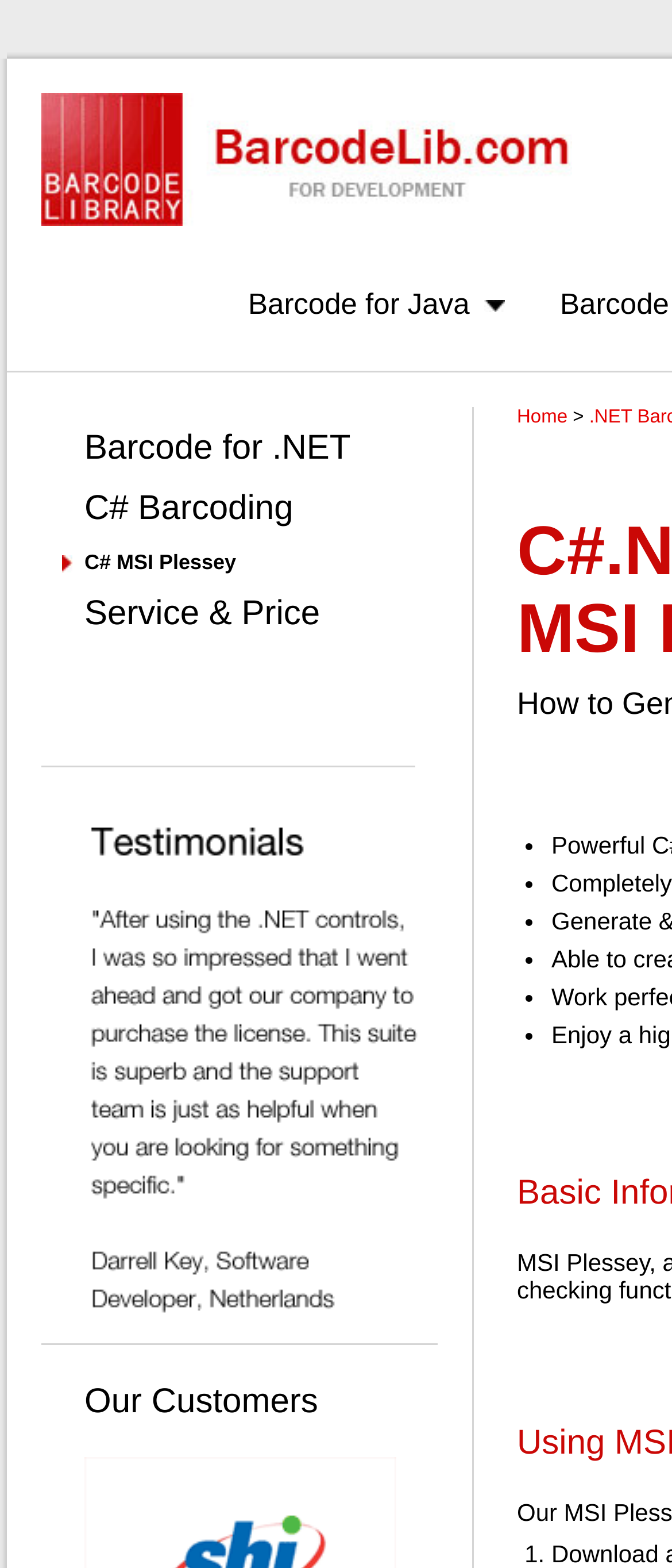Please reply to the following question using a single word or phrase: 
What is the section title below the top navigation bar?

Our Customers